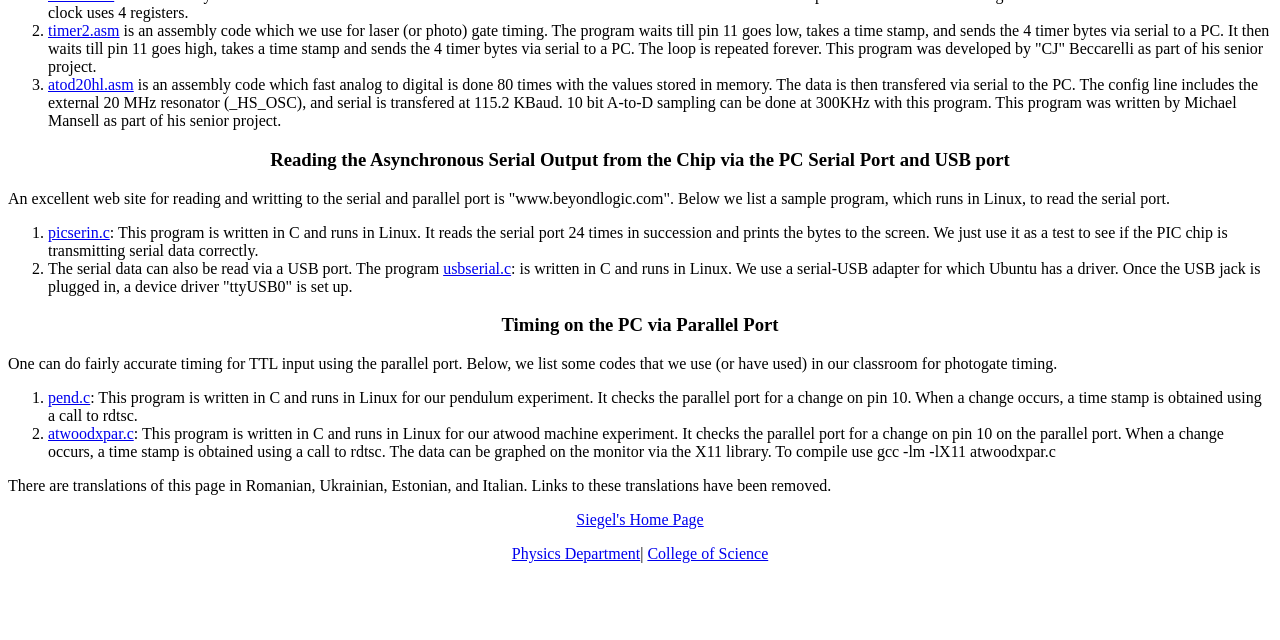Locate the bounding box coordinates of the UI element described by: "Physics Department". The bounding box coordinates should consist of four float numbers between 0 and 1, i.e., [left, top, right, bottom].

[0.4, 0.852, 0.5, 0.878]